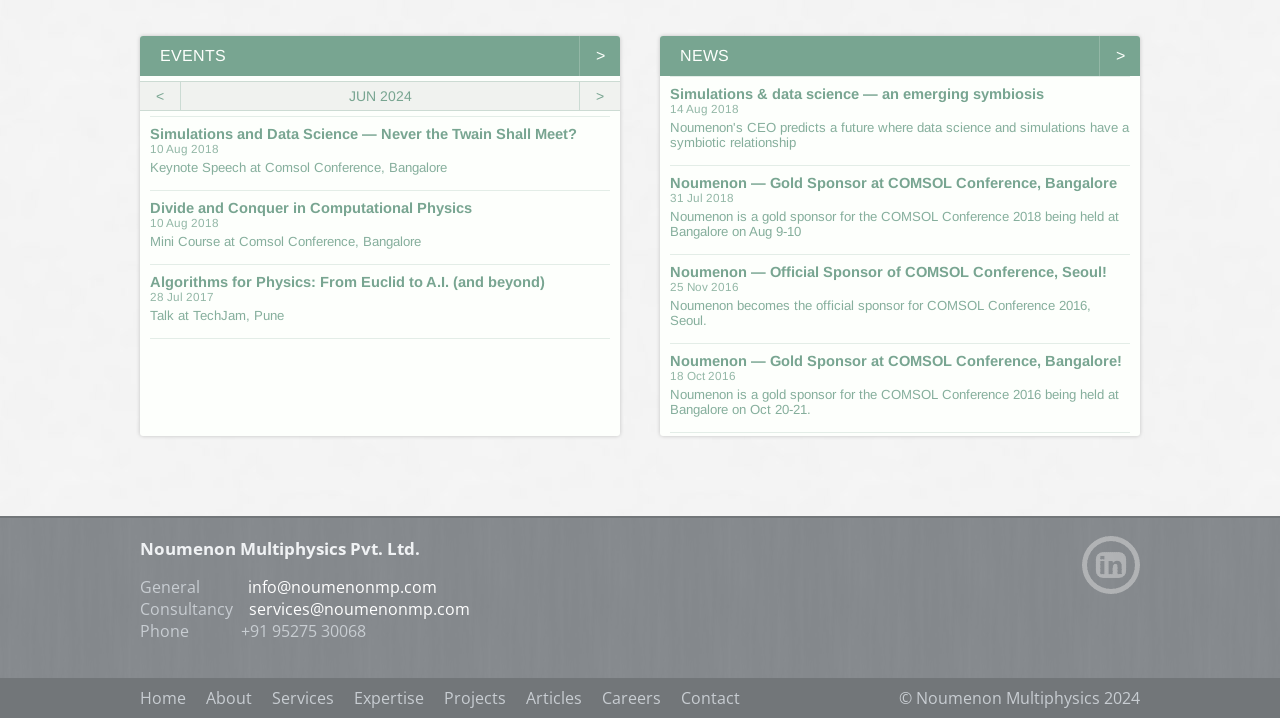What is the copyright year of the webpage?
Please give a detailed and elaborate explanation in response to the question.

I found the copyright year by looking at the bottom-right corner of the webpage, where it says '© Noumenon Multiphysics 2024'.